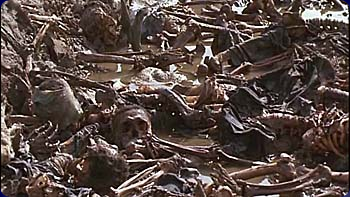Explain the image with as much detail as possible.

The image depicts a haunting scene from the movie "The Killing Fields," showcasing the devastating aftermath of the Khmer Rouge regime. Set against a grim landscape, the ground is littered with human remains, revealing the tragic reality of mass executions that occurred during this dark period in Cambodian history. The skeletal remains, fragmented clothing, and muddy surroundings serve as a stark reminder of the horror faced by countless victims, encapsulating the intense suffering and loss experienced by families torn apart. This powerful imagery underscores the film's exploration of human rights atrocities and the indelible impact of war, emphasizing the need to remember and reflect on such historical events.